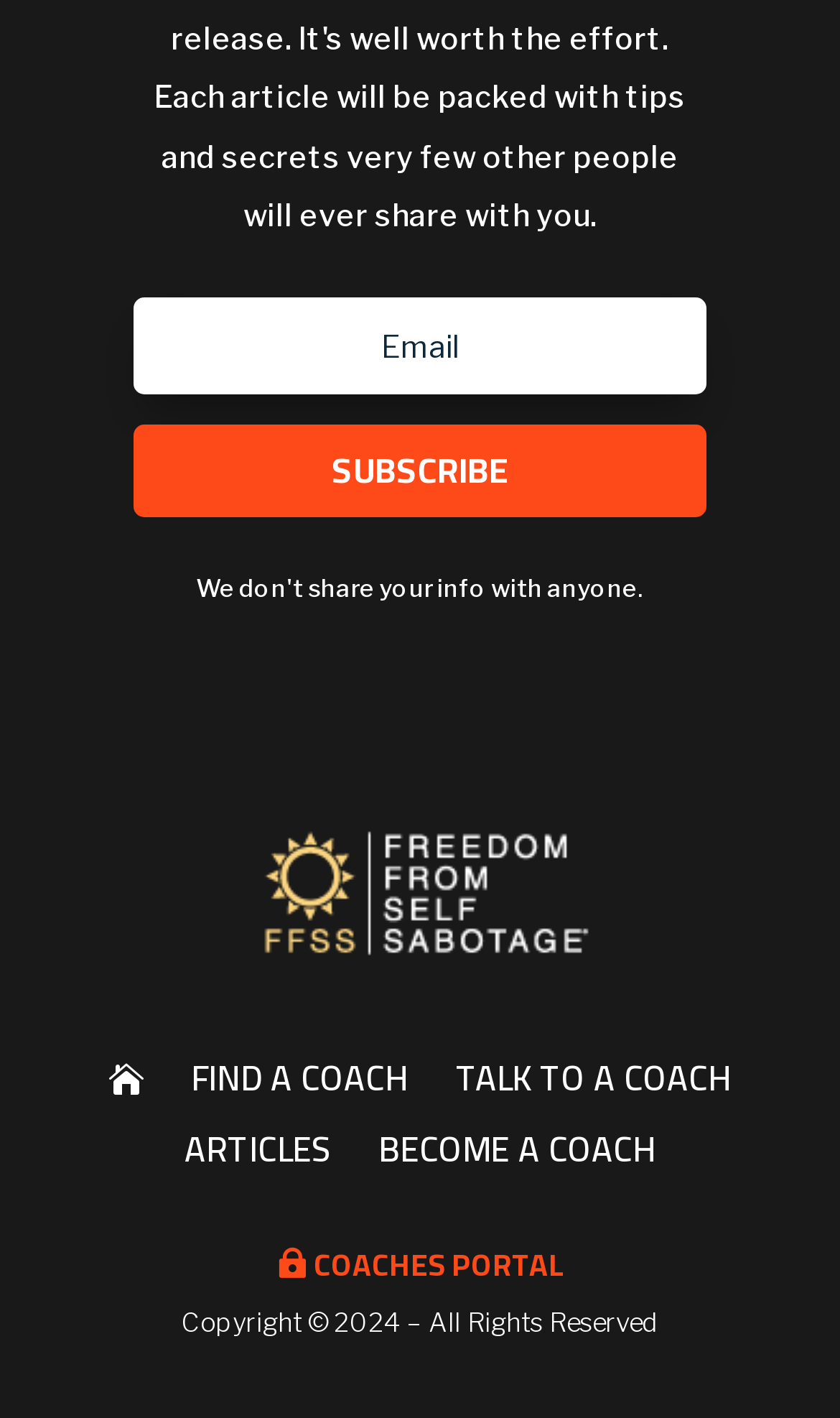Provide a brief response to the question below using a single word or phrase: 
What is the position of the 'FIND A COACH' link?

Middle left